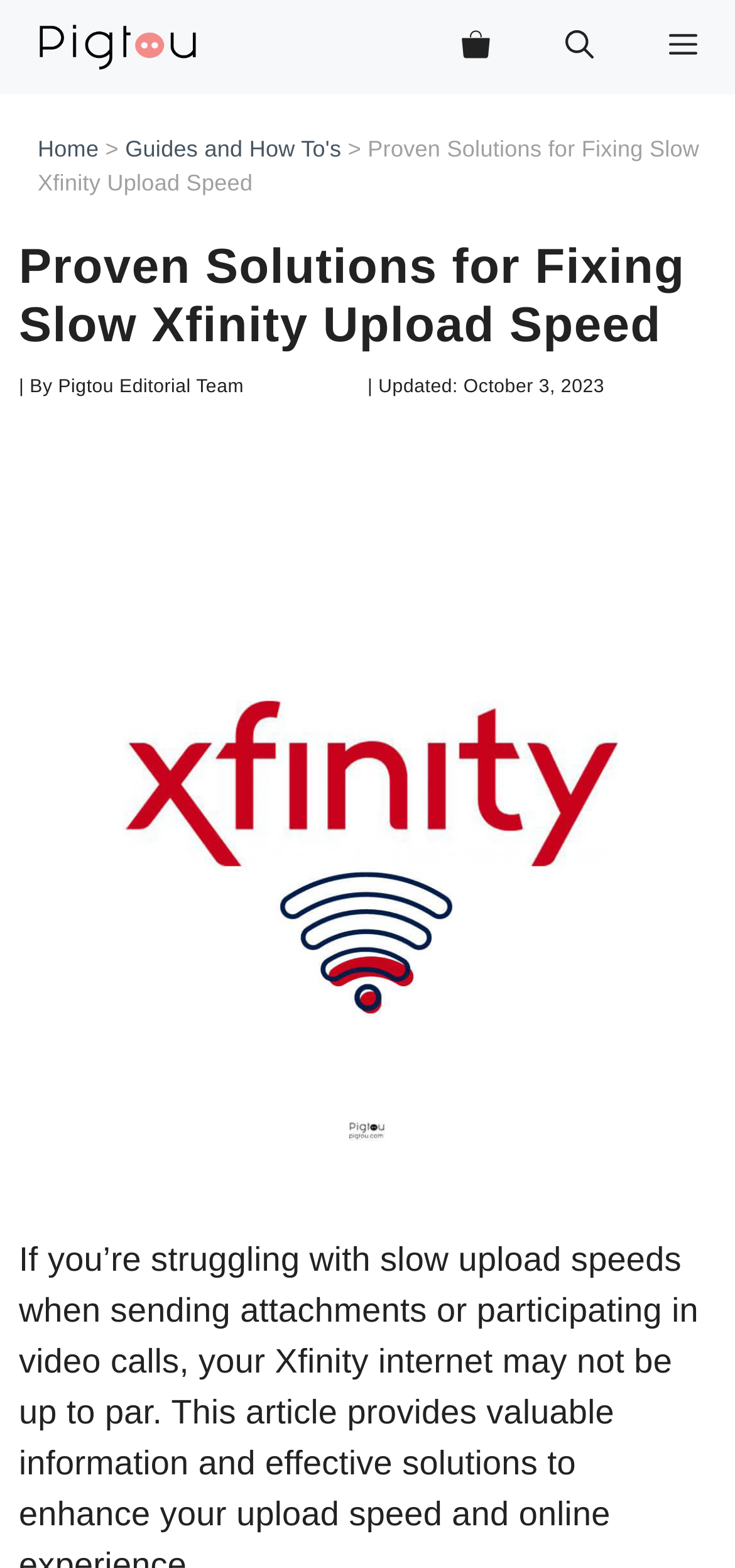Using the information shown in the image, answer the question with as much detail as possible: What is the name of the website?

I determined the name of the website by looking at the link 'Pigtou Store' at the top left corner of the webpage, which suggests that the website is owned by Pigtou.